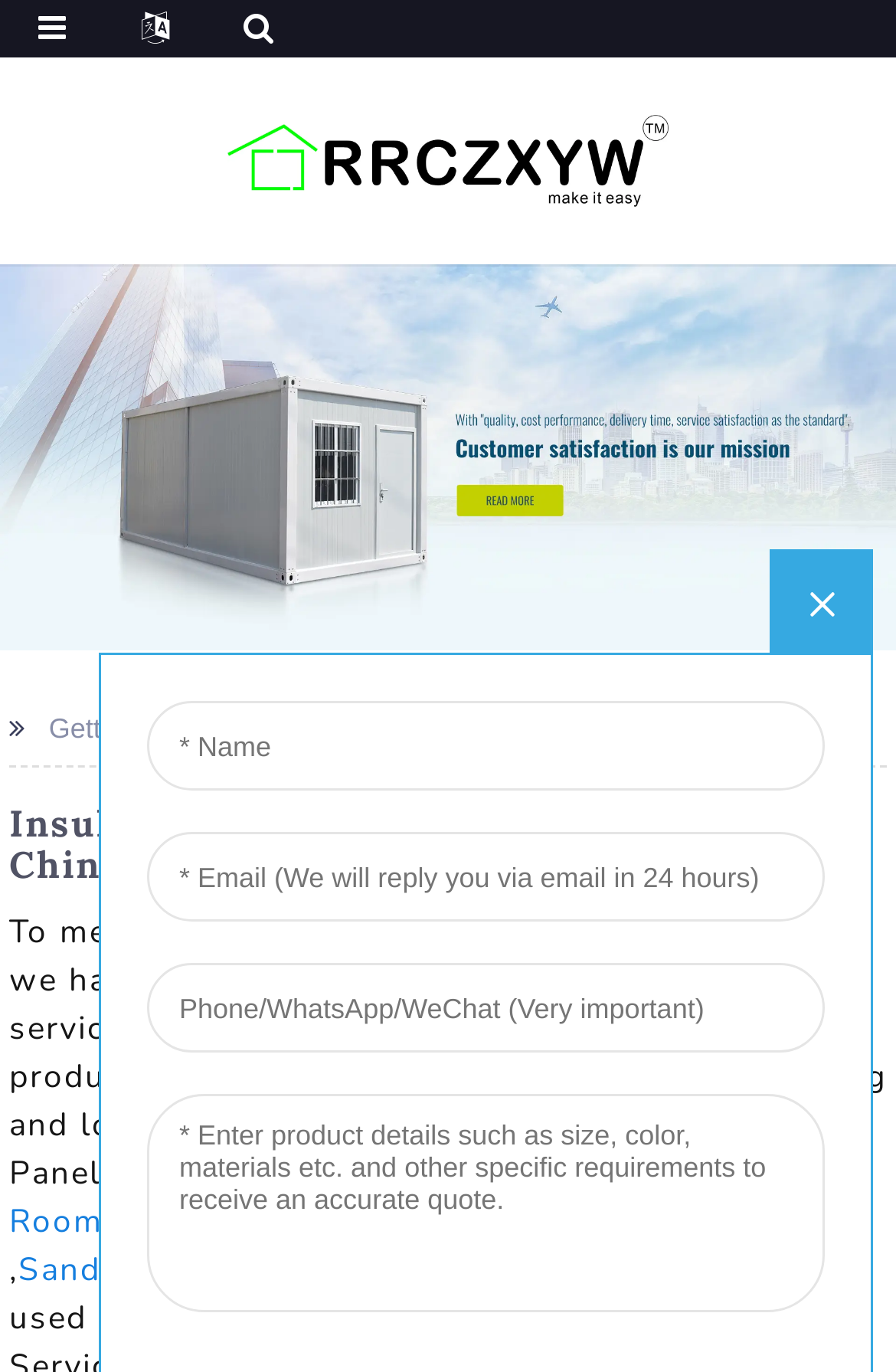Explain the webpage's layout and main content in detail.

The webpage appears to be a manufacturer's website, specifically showcasing insulated precast concrete wall panels. At the top-left corner, there is a logo image with the text "HC" written on it. Below the logo, there is a horizontal navigation menu with a single link labeled "HC".

On the top-right side, there is a larger logo image with the text "LOGO" written on it, which is likely the company's logo. Below this logo, there is a figure element, but it does not contain any text or image description.

The main content of the webpage is divided into two sections. The first section has a heading that reads "Insulated Precast Concrete Wall Panels - China Manufacturers, Factory, Suppliers". Below this heading, there are two lines of text: "Getting started" and "Insulated Precast Concrete Wall Panels". The latter text is longer and takes up more space.

The second section appears to be a list of links, with four links in total. The links are arranged vertically, with the first link "Apa Itu Sandwich Panel" located near the top, followed by a comma, and then the link "Prefab Garden Room With Bathroom". The third link "Metal Sandwich Panel" is positioned near the middle, and the fourth link "Sandwich Panel Jordan" is located near the bottom.